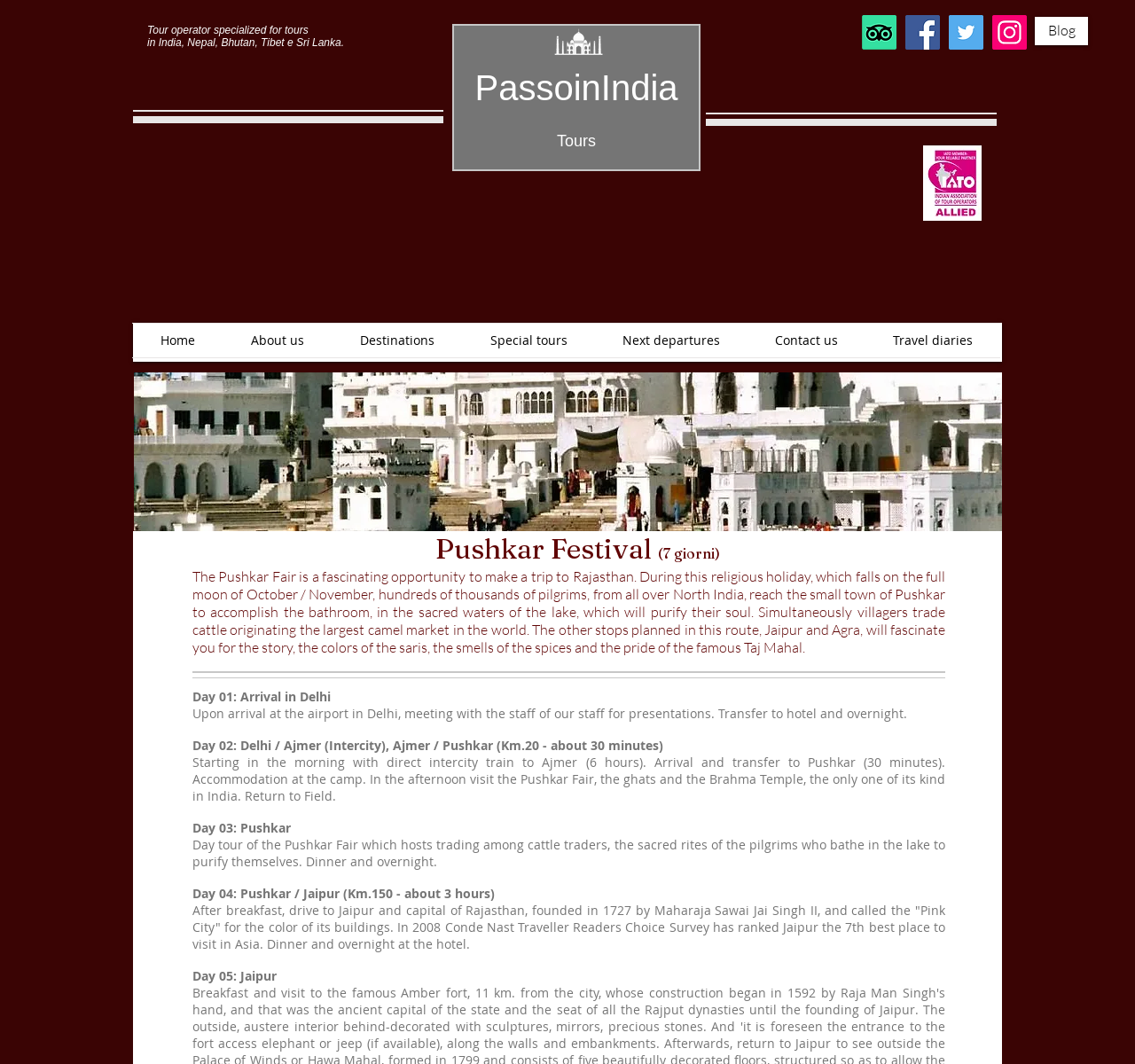Can you provide the bounding box coordinates for the element that should be clicked to implement the instruction: "Click on the Facebook link"?

[0.798, 0.014, 0.828, 0.047]